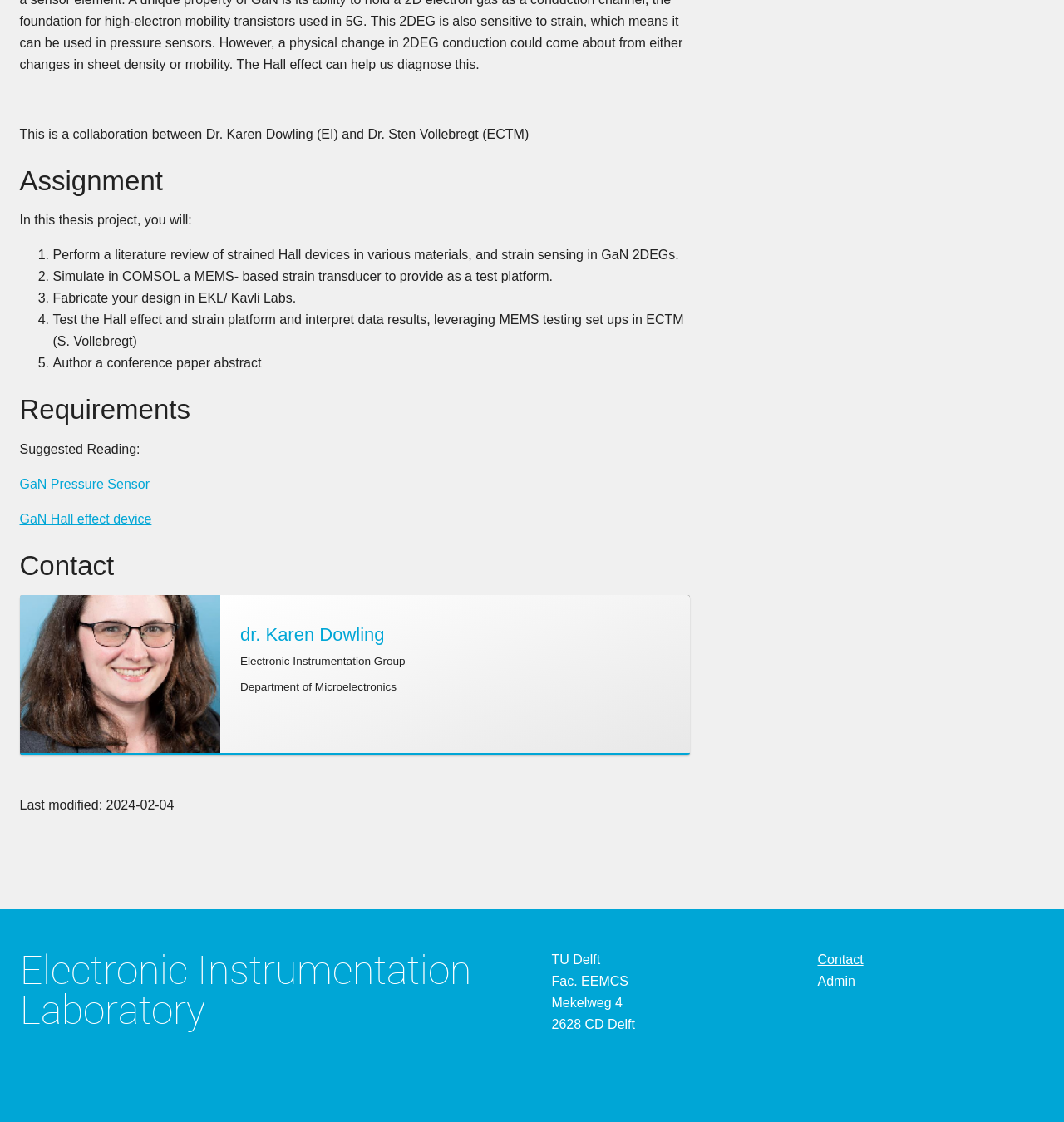Identify the bounding box of the UI element that matches this description: "Doctor of Nurse Anesthesia (DNAP)".

None